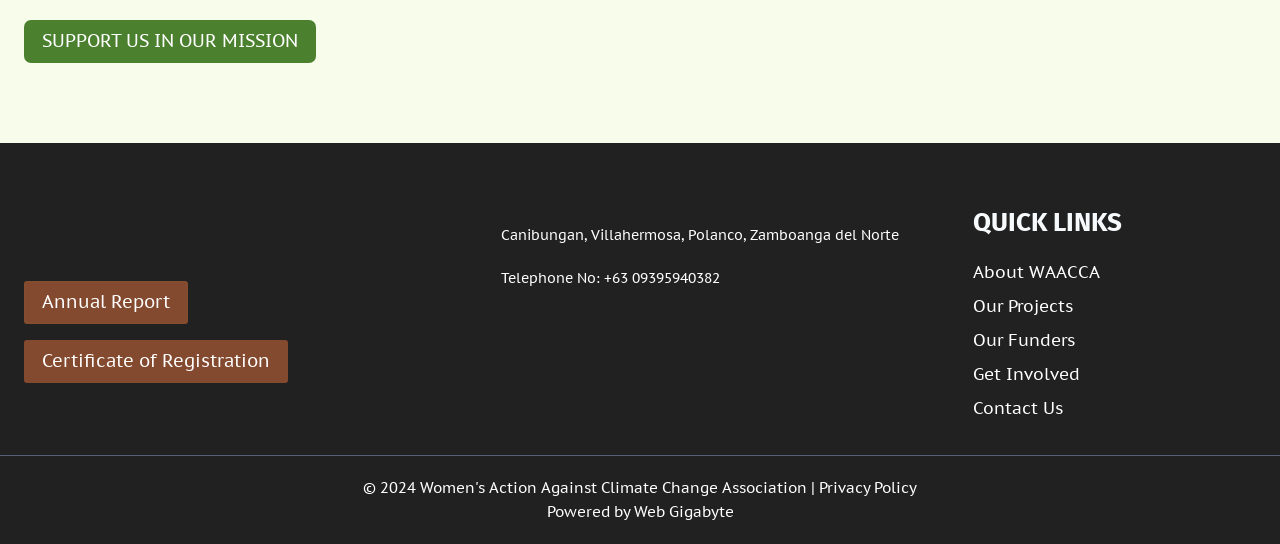Please determine the bounding box coordinates of the element's region to click for the following instruction: "Visit Global Giving".

[0.019, 0.389, 0.24, 0.465]